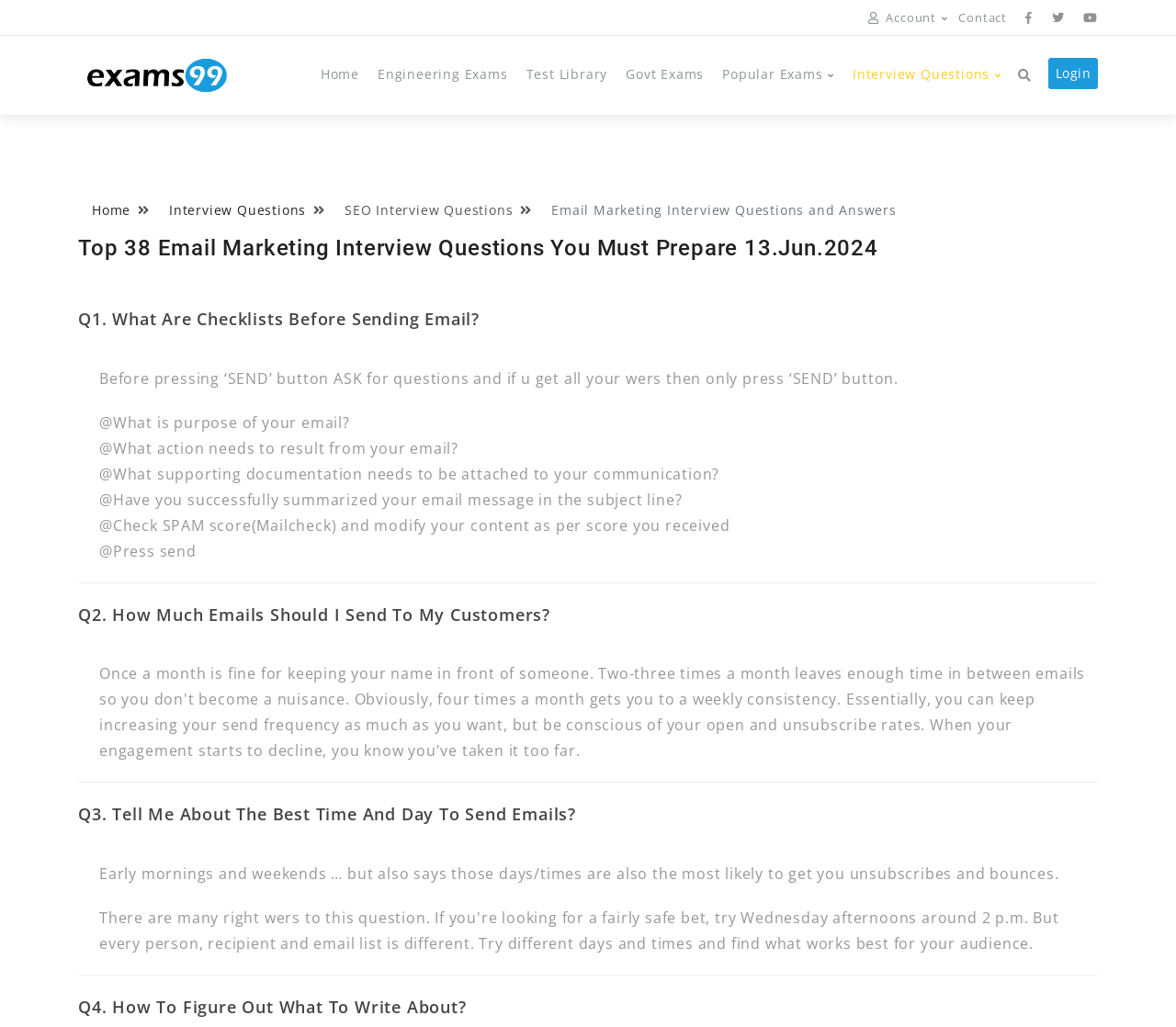Identify the bounding box coordinates of the clickable region required to complete the instruction: "Go to the 'Home' page". The coordinates should be given as four float numbers within the range of 0 and 1, i.e., [left, top, right, bottom].

[0.265, 0.035, 0.313, 0.11]